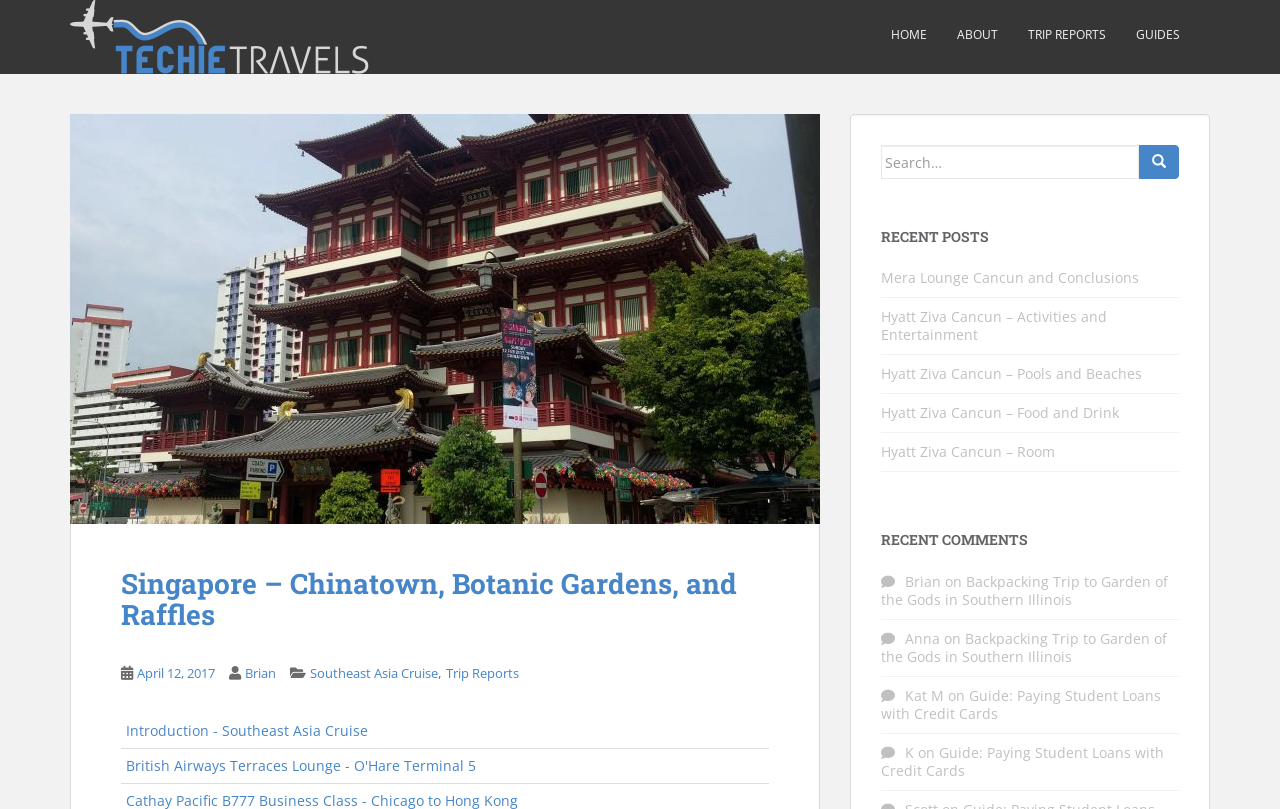Determine the bounding box coordinates of the clickable element to achieve the following action: 'Check recent comment from Brian'. Provide the coordinates as four float values between 0 and 1, formatted as [left, top, right, bottom].

[0.707, 0.707, 0.735, 0.73]